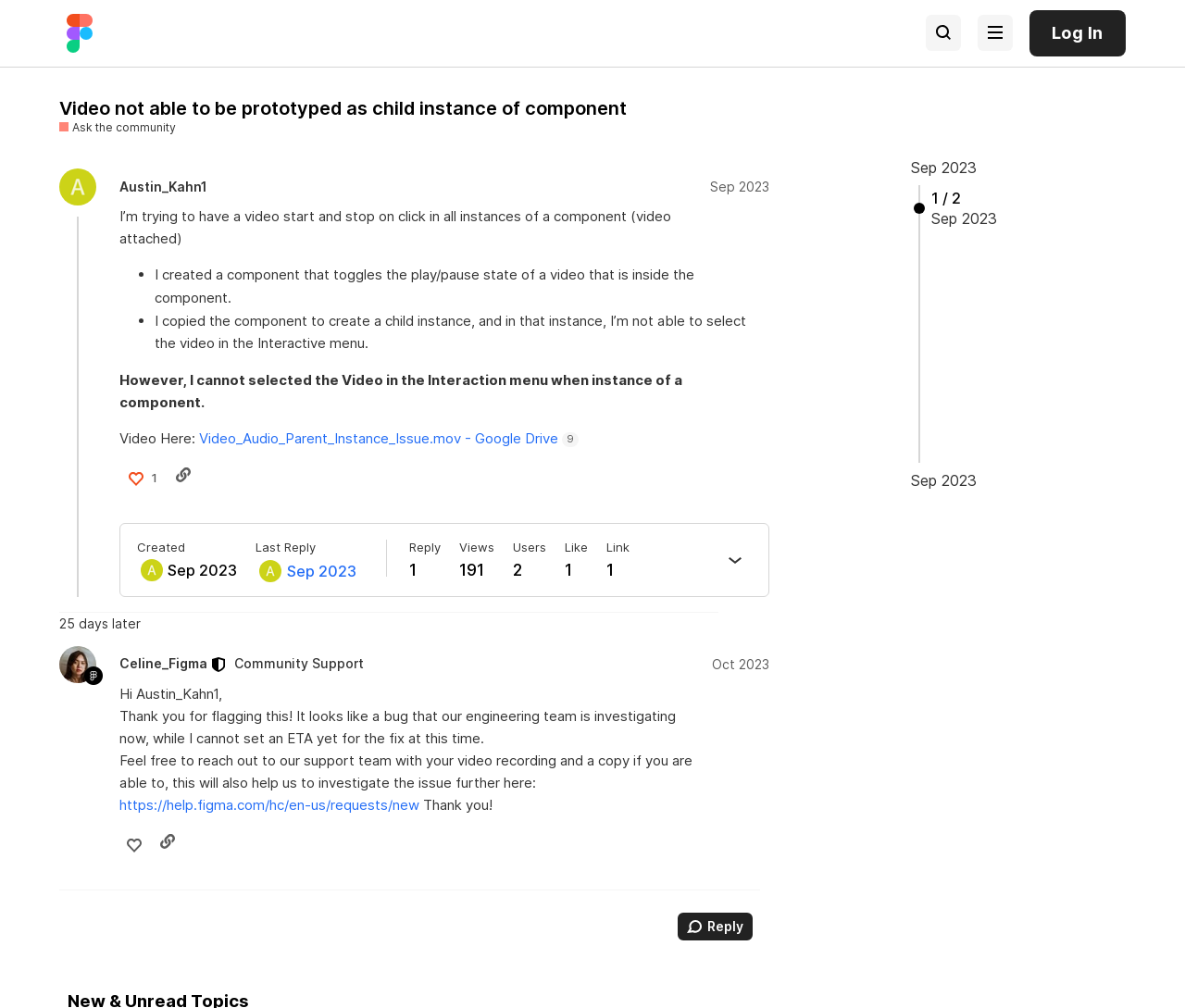Pinpoint the bounding box coordinates of the clickable element needed to complete the instruction: "Ask a question to the community". The coordinates should be provided as four float numbers between 0 and 1: [left, top, right, bottom].

[0.05, 0.118, 0.148, 0.134]